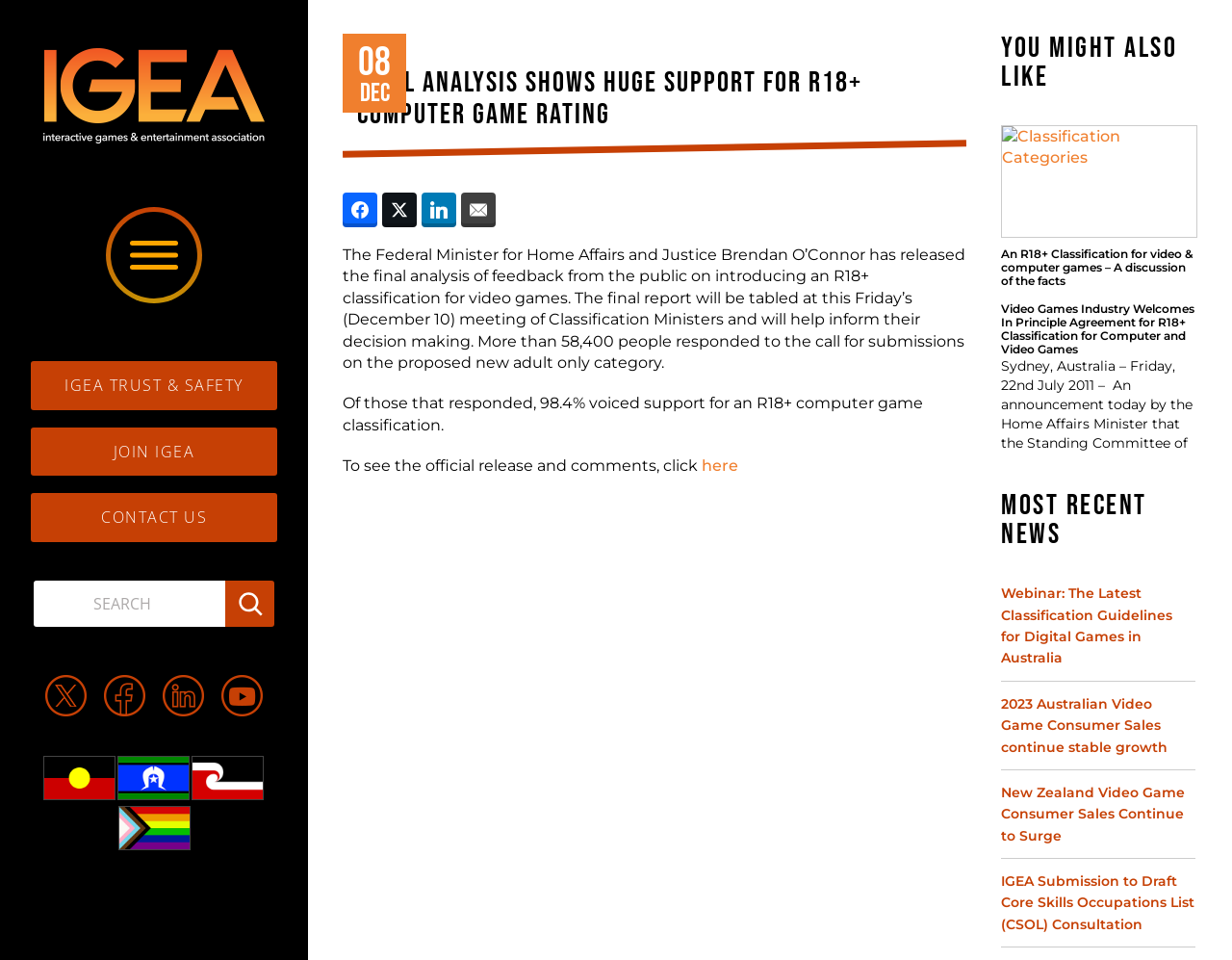Respond to the following question with a brief word or phrase:
How many social media links are present on the webpage?

5